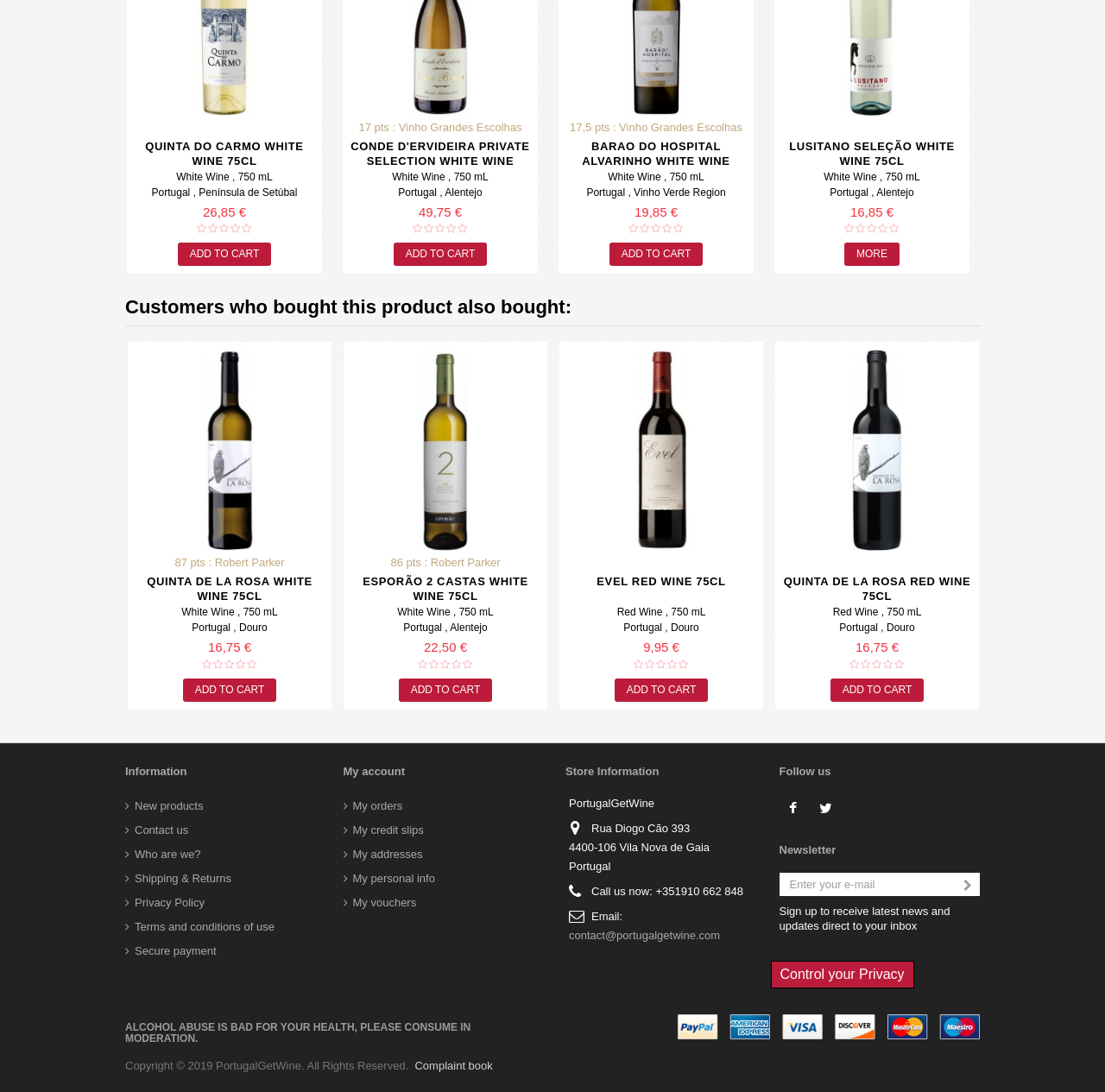Please specify the bounding box coordinates of the clickable region to carry out the following instruction: "Contact us". The coordinates should be four float numbers between 0 and 1, in the format [left, top, right, bottom].

[0.114, 0.764, 0.295, 0.778]